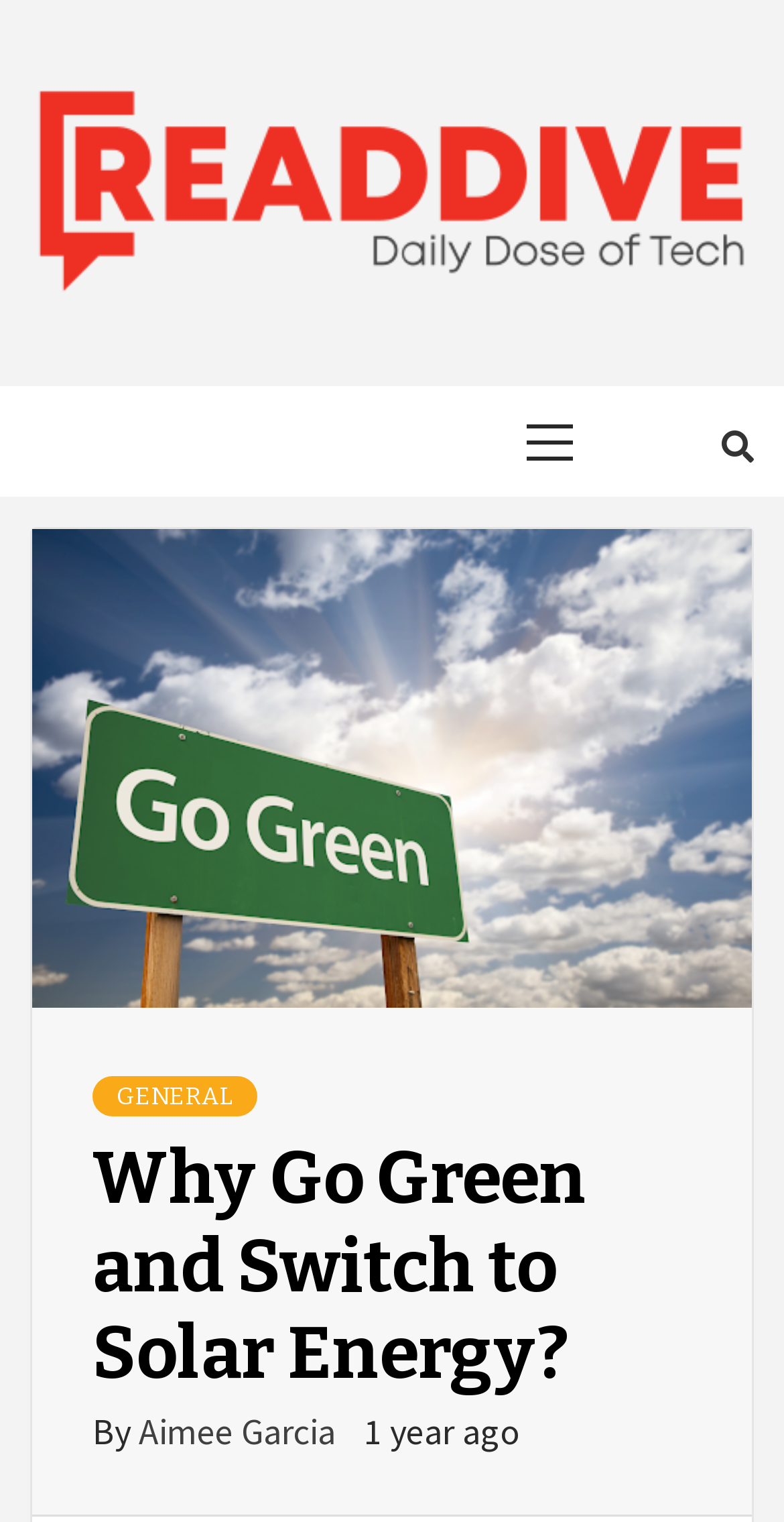Give an in-depth explanation of the webpage layout and content.

The webpage is about solar energy, with a focus on why individuals and businesses should switch to this form of energy. At the top left of the page, there is a logo and a link to "Read Dive" with an accompanying image. Below this, there is a primary menu with a label "Primary Menu" and a dropdown list.

The main content of the page is headed by a large image related to solar energy, taking up most of the top section. Below this image, there is a heading that reads "Why Go Green and Switch to Solar Energy?" in a prominent font size. The author of the article, Aimee Garcia, is credited below the heading, along with the publication date of 1 year ago.

There are also links to other sections of the website, including "GENERAL", which is located near the bottom of the page. Overall, the webpage has a simple and clean layout, with a clear focus on the topic of solar energy and its benefits.